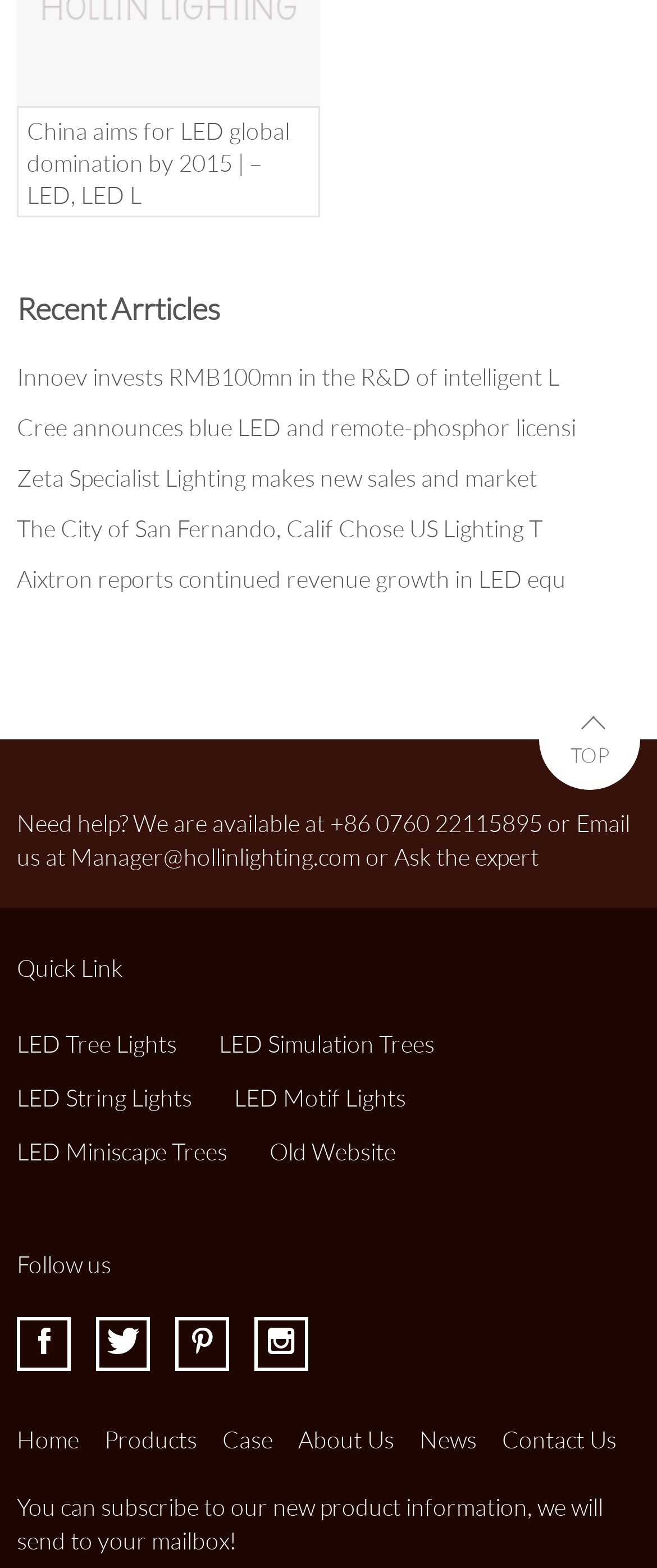What are the categories of LED products?
Refer to the screenshot and deliver a thorough answer to the question presented.

The webpage provides quick links to various categories of LED products, including Tree Lights, Simulation Trees, String Lights, Motif Lights, and Miniscape Trees, which can be found in the middle section of the webpage.